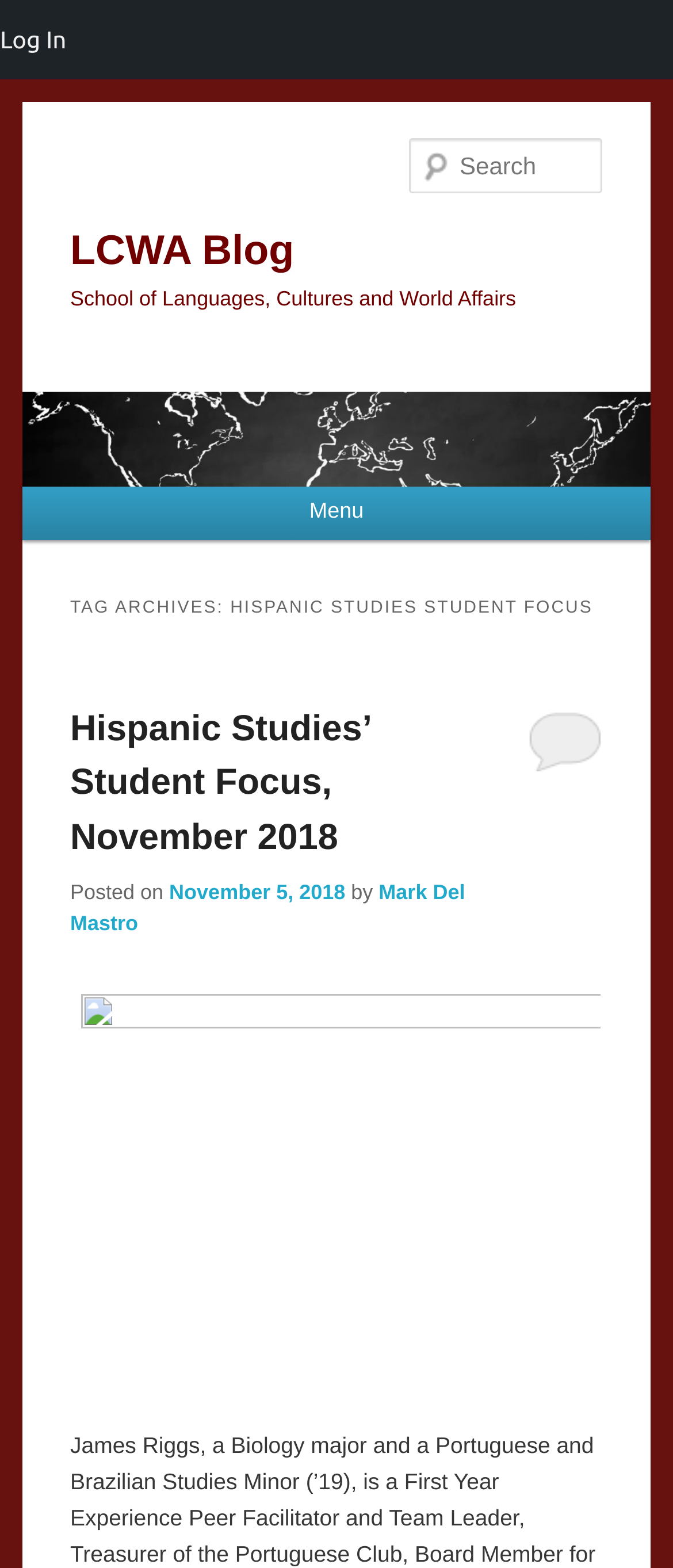For the following element description, predict the bounding box coordinates in the format (top-left x, top-left y, bottom-right x, bottom-right y). All values should be floating point numbers between 0 and 1. Description: parent_node: LCWA Blog

[0.033, 0.289, 0.967, 0.306]